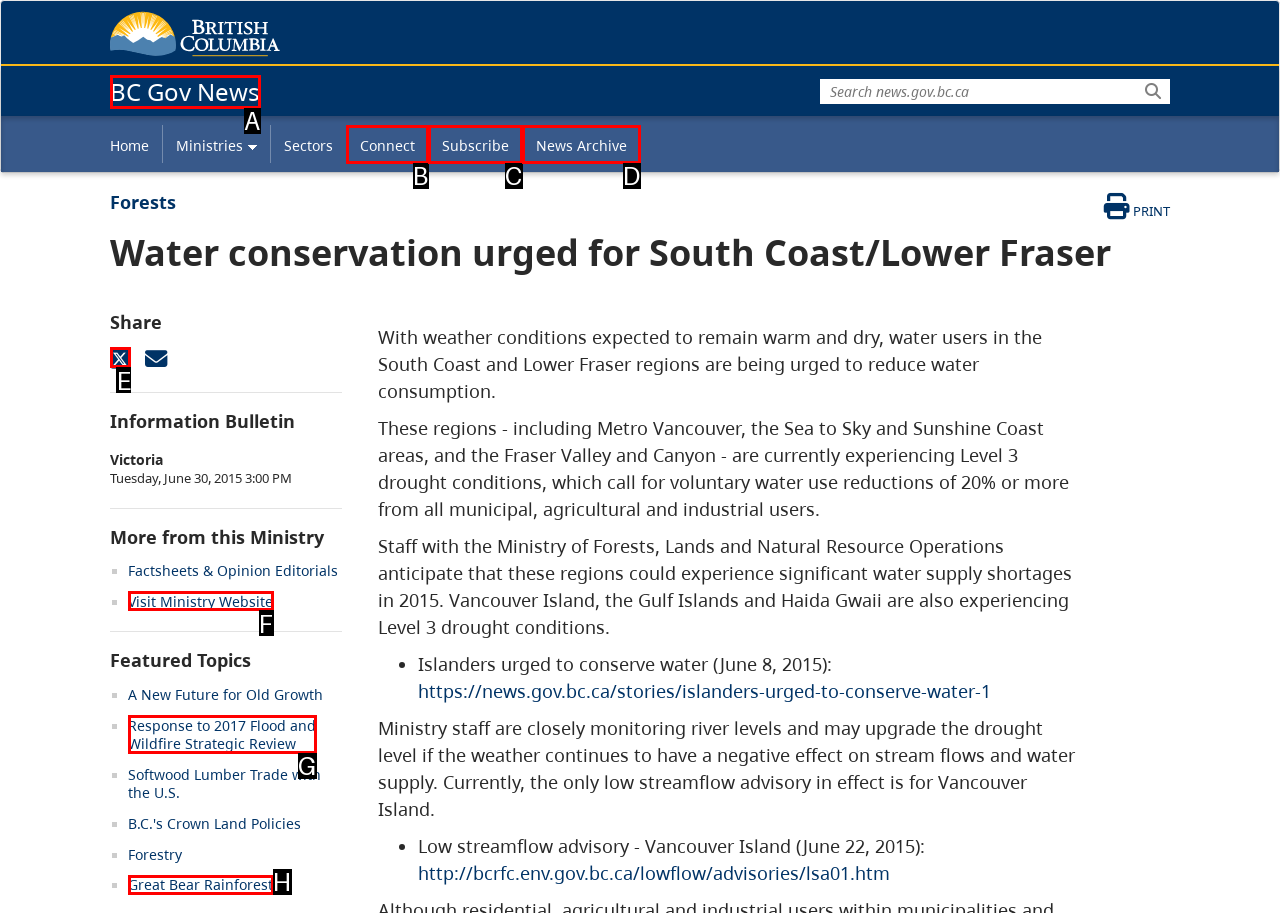Determine the HTML element to click for the instruction: Share on X.
Answer with the letter corresponding to the correct choice from the provided options.

E